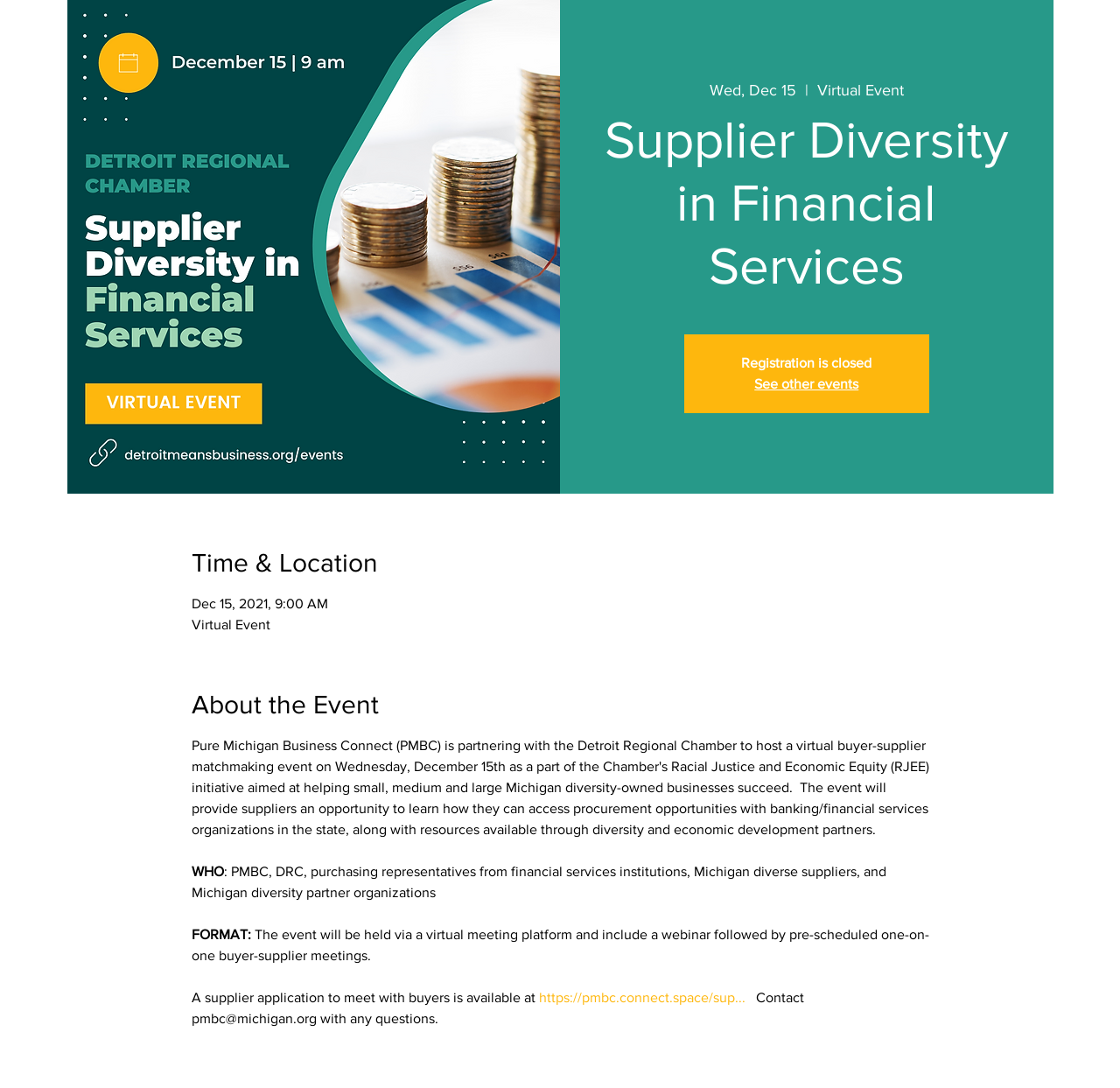Provide the bounding box coordinates for the specified HTML element described in this description: "https://pmbc.connect.space/sup...". The coordinates should be four float numbers ranging from 0 to 1, in the format [left, top, right, bottom].

[0.481, 0.909, 0.665, 0.923]